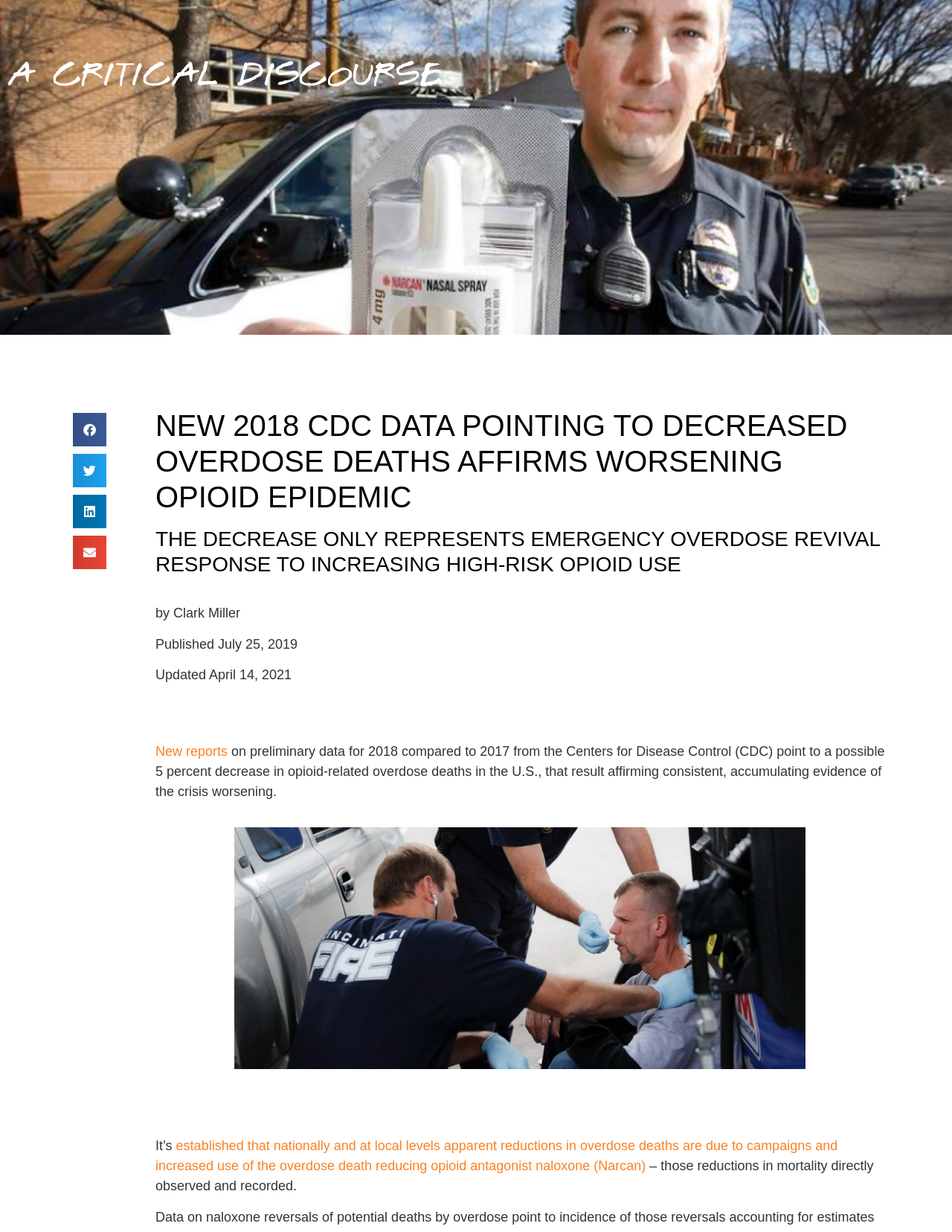Analyze the image and answer the question with as much detail as possible: 
What is the purpose of the link 'New reports'?

The link 'New reports' is likely intended to provide access to new reports or updates related to the topic of the article, which is the opioid epidemic. The link is placed in the content of the webpage, suggesting that it is related to the topic being discussed.